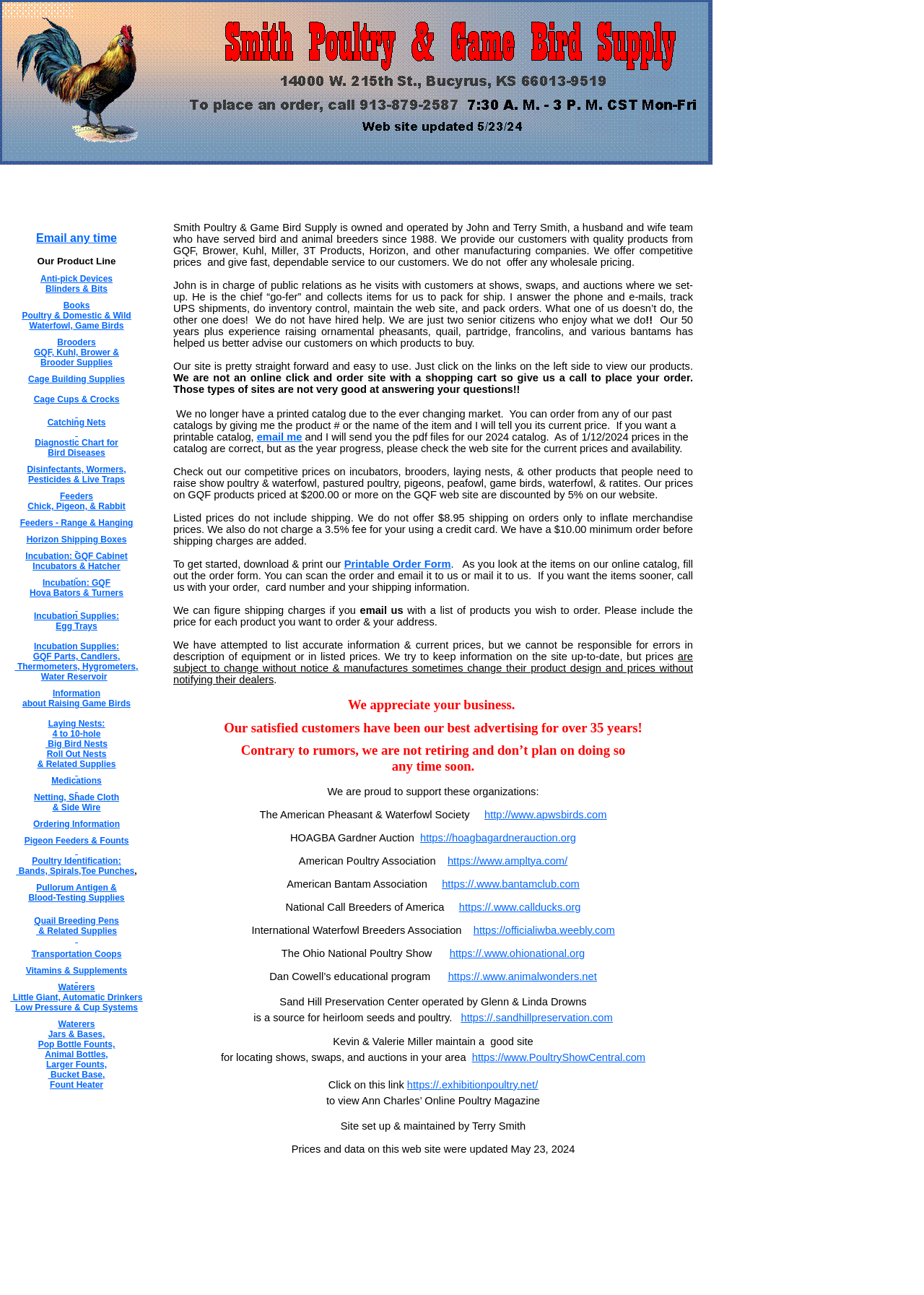Answer this question in one word or a short phrase: What is the purpose of the 'Diagnostic Chart for Bird Diseases'?

To diagnose bird diseases